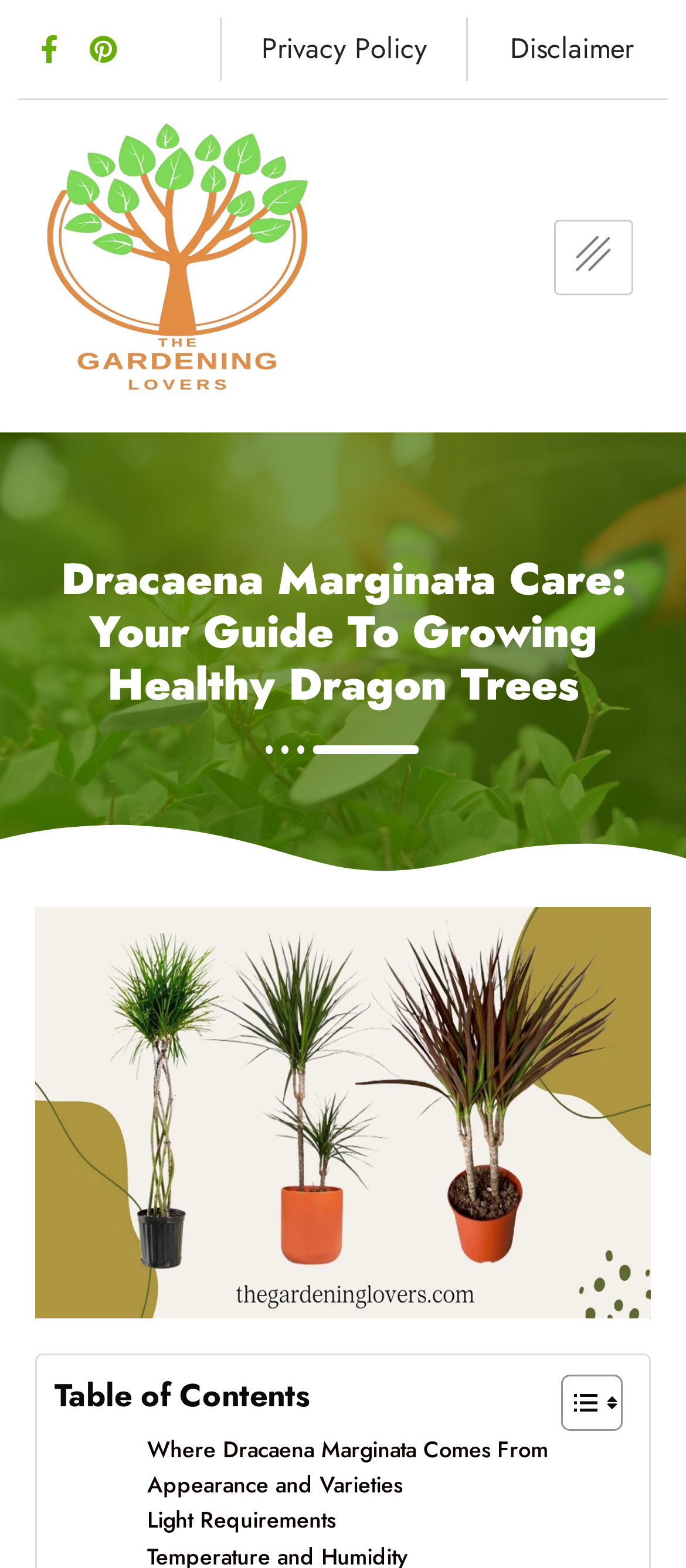Answer this question in one word or a short phrase: What is the purpose of the hamburger-icon button?

Toggle menu